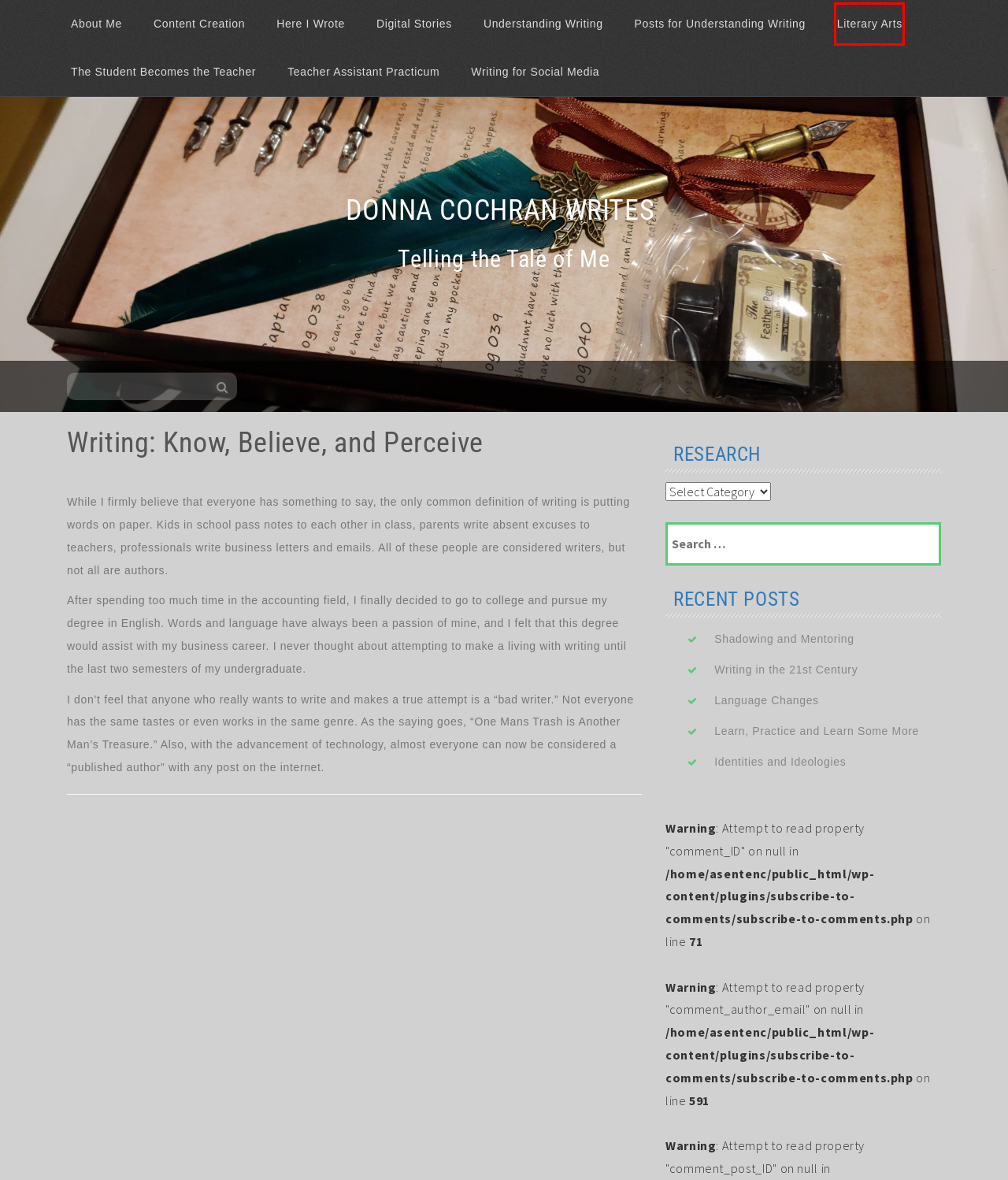Look at the screenshot of a webpage, where a red bounding box highlights an element. Select the best description that matches the new webpage after clicking the highlighted element. Here are the candidates:
A. Understanding Writing – Donna Cochran Writes
B. Literary Arts – Donna Cochran Writes
C. Donna Cochran Writes – Telling the Tale of Me
D. Digital Stories – Donna Cochran Writes
E. The Student Becomes the Teacher – Donna Cochran Writes
F. Learn, Practice and Learn Some More – Donna Cochran Writes
G. Teacher Assistant Practicum – Donna Cochran Writes
H. Posts for Understanding Writing – Donna Cochran Writes

B